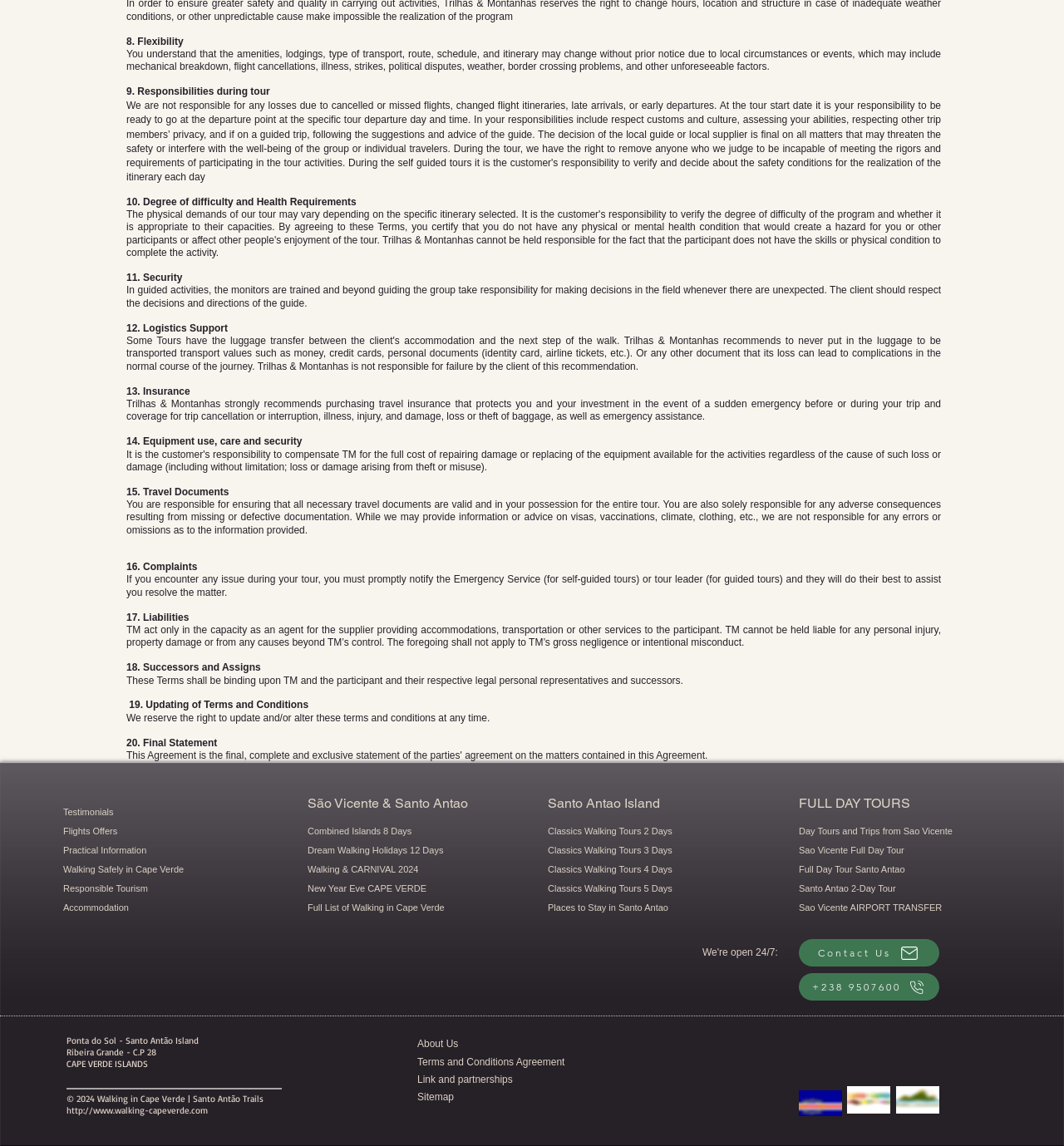Please locate the UI element described by "Full Day Tour Santo Antao" and provide its bounding box coordinates.

[0.751, 0.755, 0.85, 0.764]